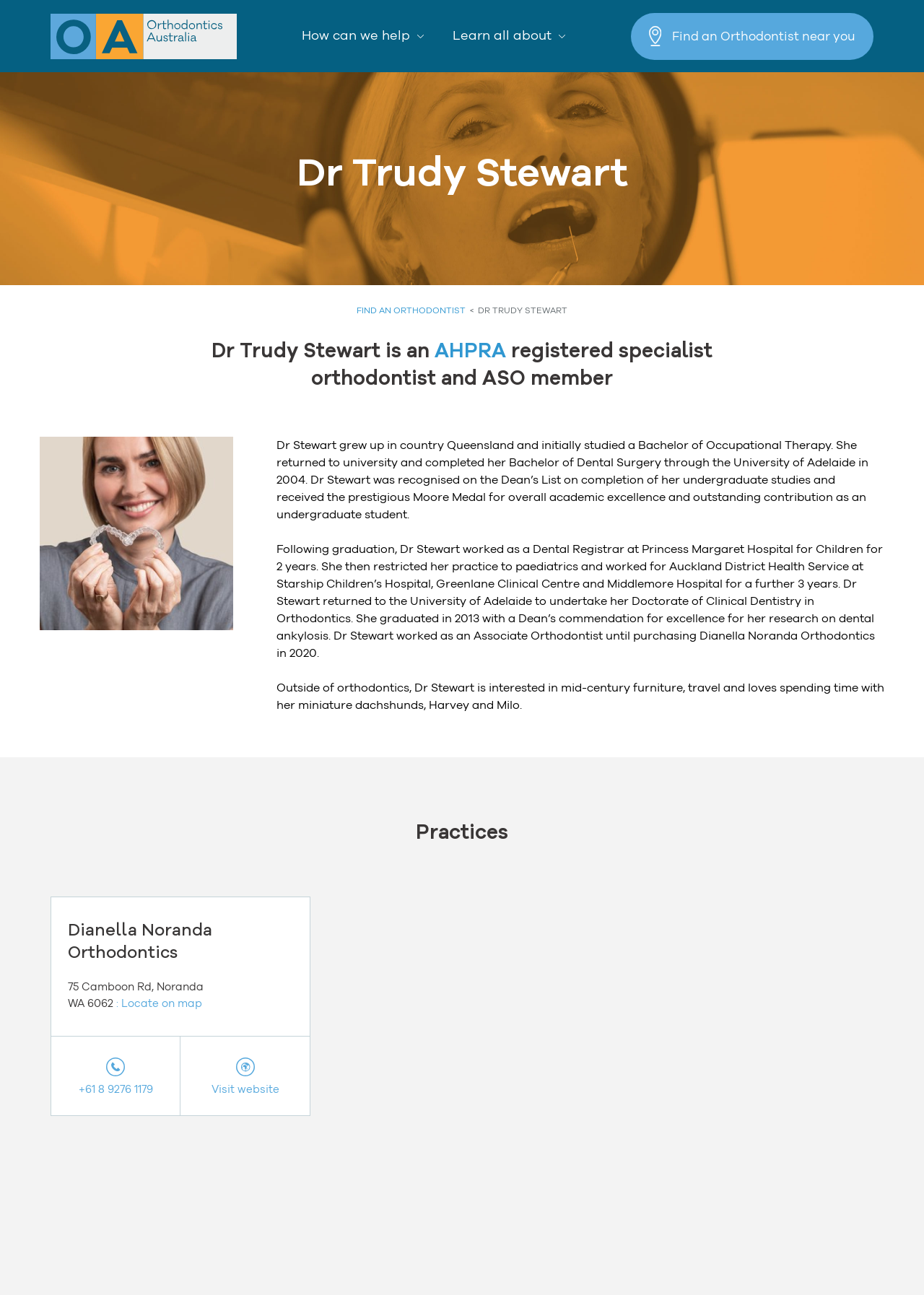Carefully observe the image and respond to the question with a detailed answer:
What is Dr. Trudy Stewart's interest outside of orthodontics?

According to the webpage, Dr. Trudy Stewart is interested in mid-century furniture, travel, and spending time with her miniature dachshunds, Harvey and Milo, outside of her orthodontic work.